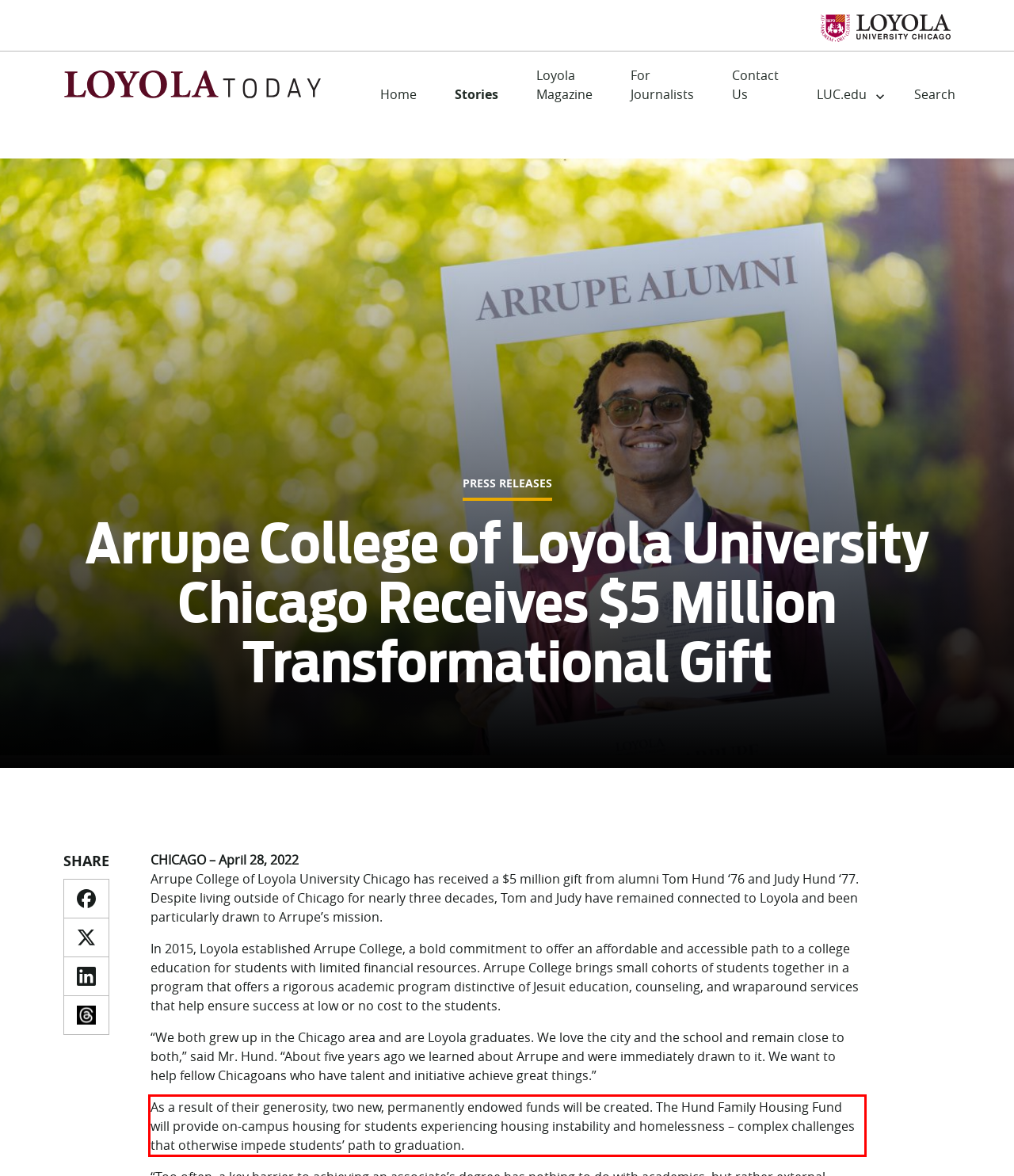Observe the screenshot of the webpage, locate the red bounding box, and extract the text content within it.

As a result of their generosity, two new, permanently endowed funds will be created. The Hund Family Housing Fund will provide on-campus housing for students experiencing housing instability and homelessness – complex challenges that otherwise impede students’ path to graduation.